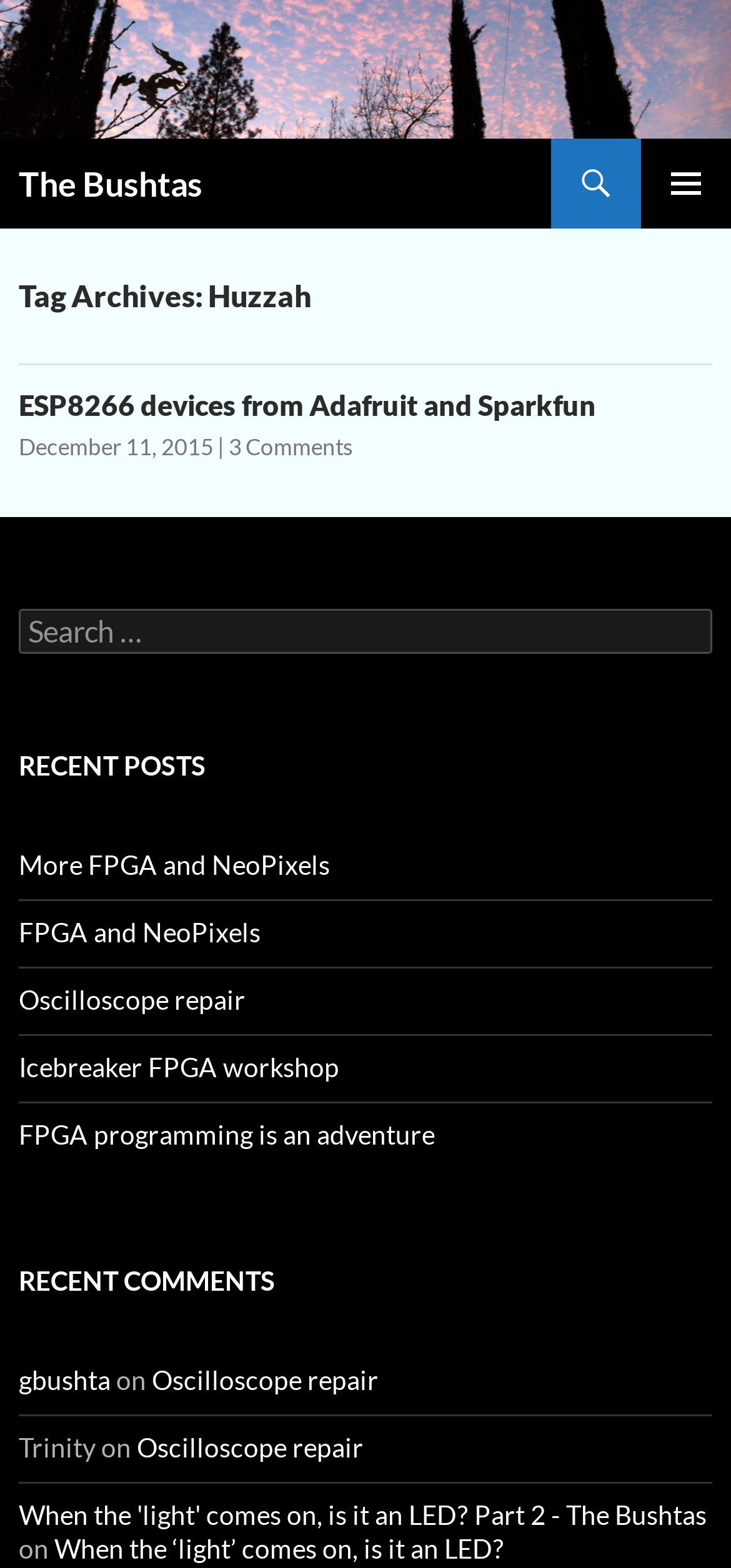What is the date of the article 'ESP8266 devices from Adafruit and Sparkfun'?
Please analyze the image and answer the question with as much detail as possible.

I found the article element with the heading 'ESP8266 devices from Adafruit and Sparkfun' and looked for a date associated with it. The date of the article is December 11, 2015, which is listed below the article title.